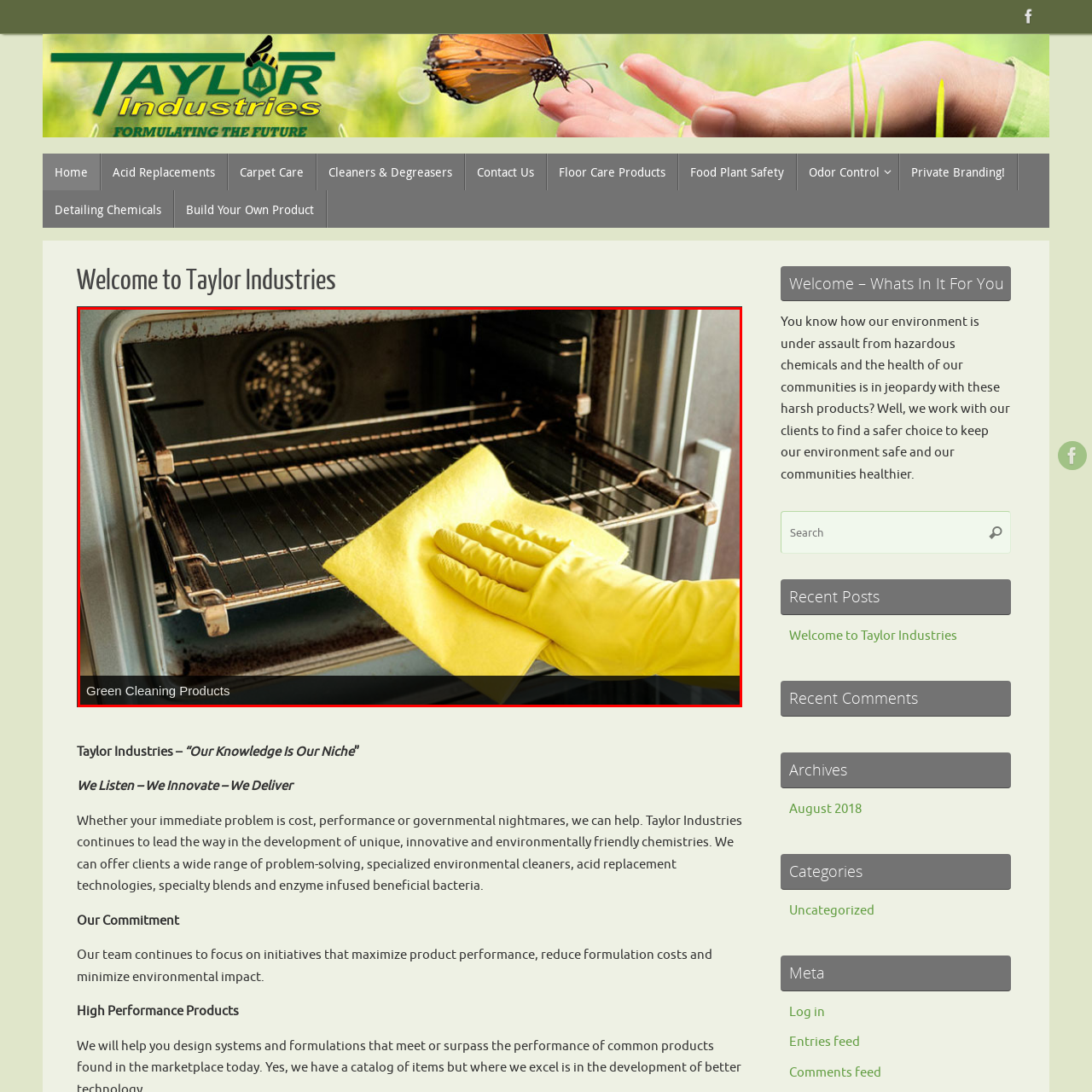Check the section outlined in red, What is the finish of the oven's interior? Please reply with a single word or phrase.

Stainless steel